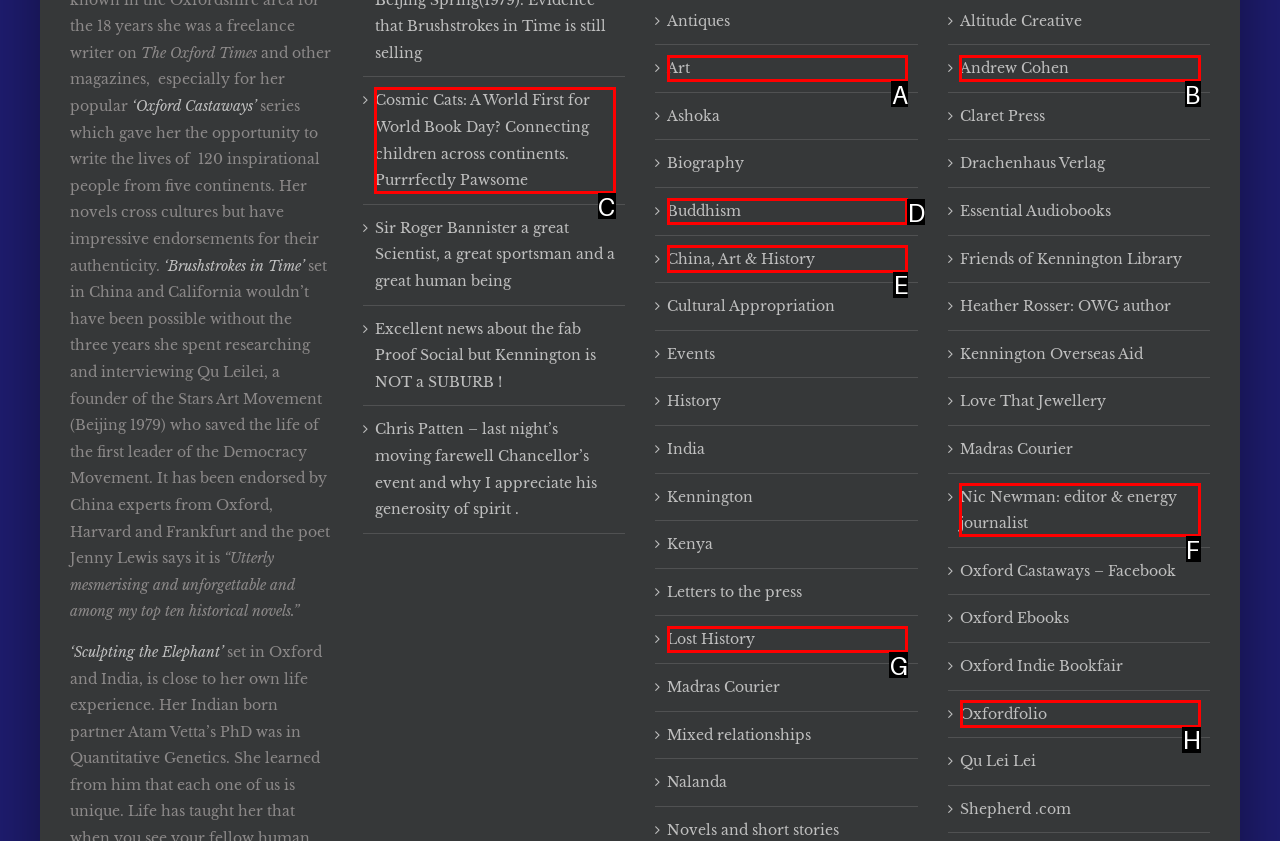Point out the letter of the HTML element you should click on to execute the task: Visit 'Oxfordfolio'
Reply with the letter from the given options.

H